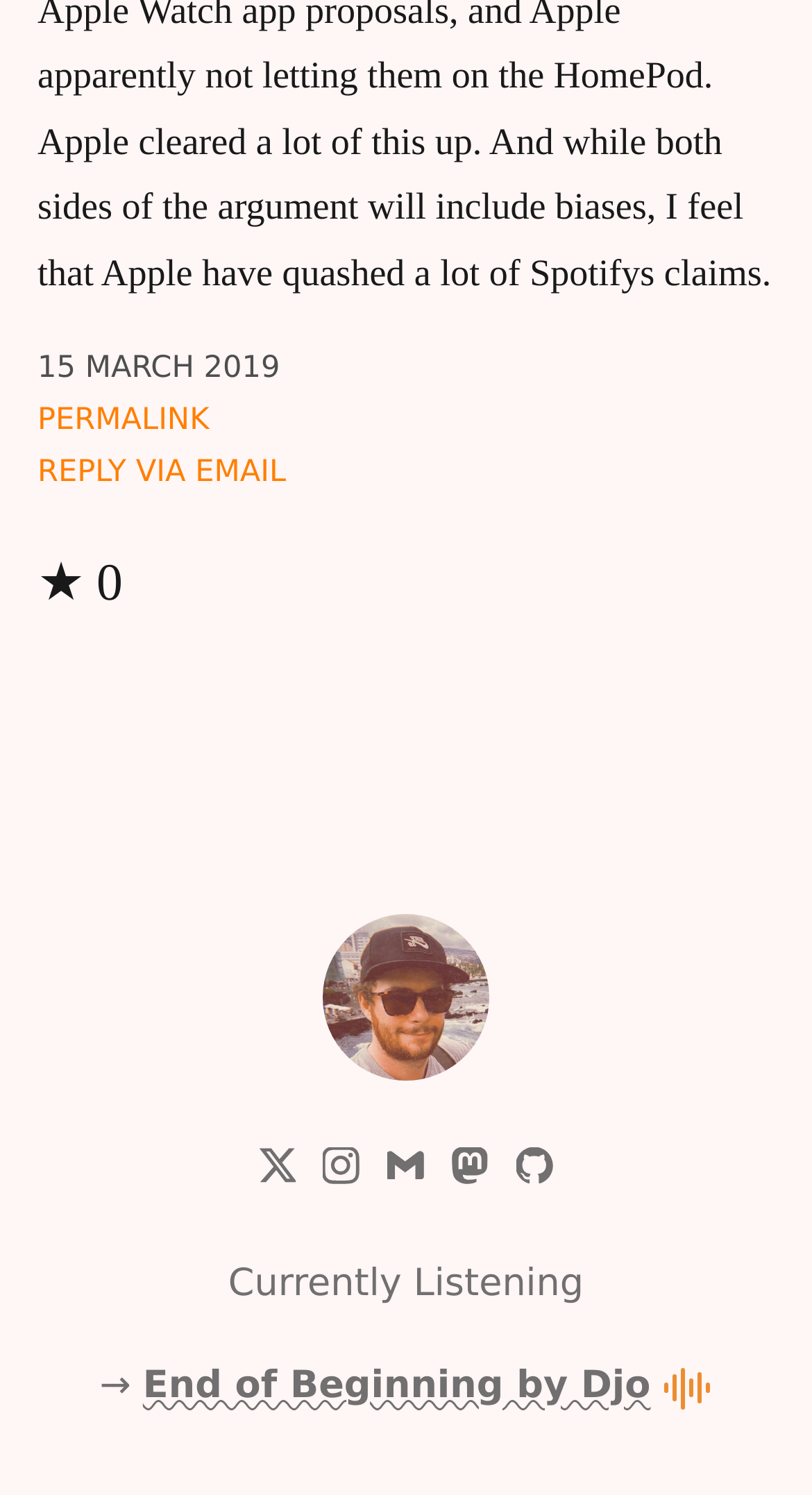How many likes does the post have?
Please provide a comprehensive answer based on the details in the screenshot.

The number of likes can be found next to the star button, which says '★ 0', indicating that the post has zero likes.